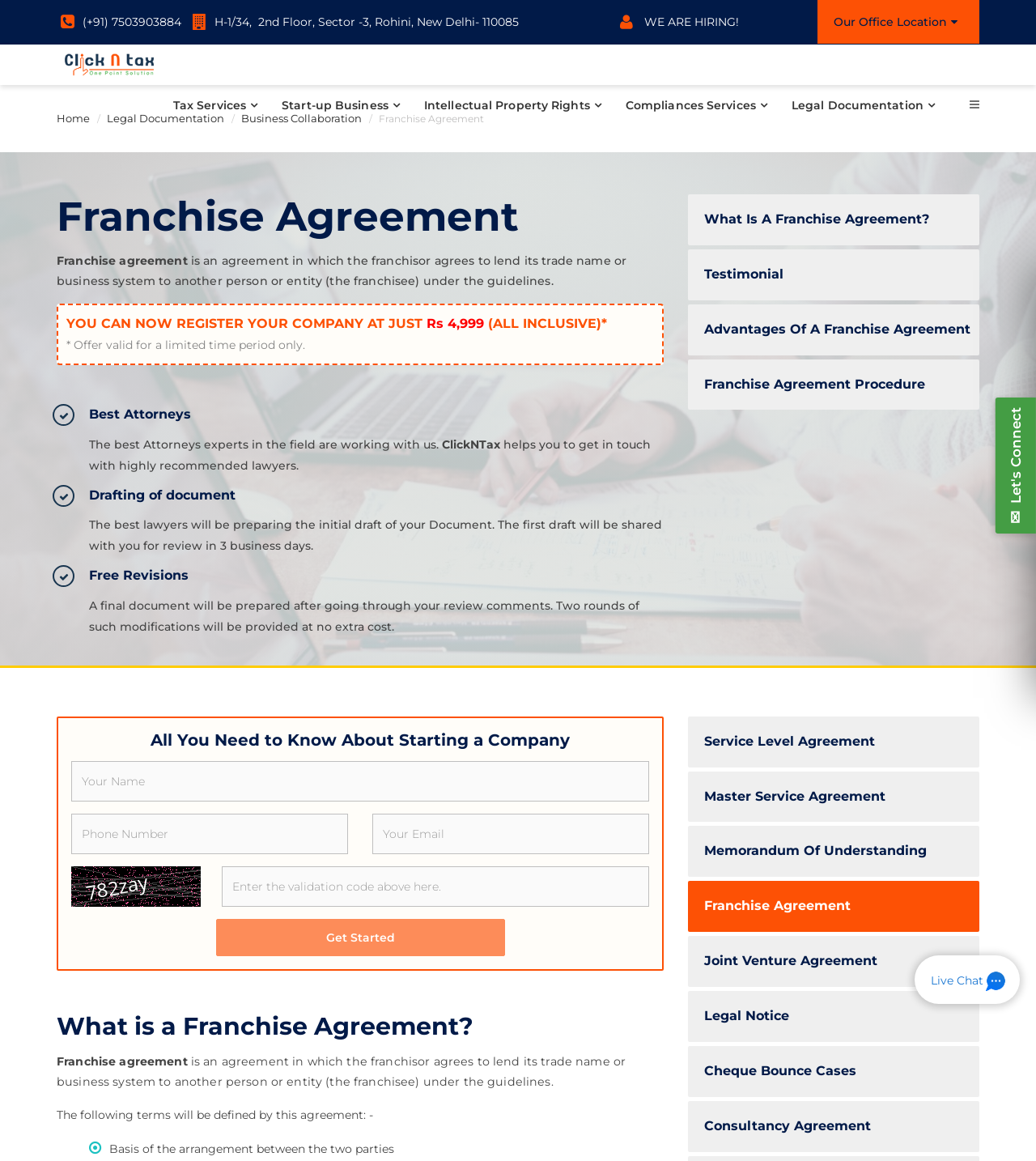Locate the bounding box coordinates of the area to click to fulfill this instruction: "Click the 'Tax Services' link". The bounding box should be presented as four float numbers between 0 and 1, in the order [left, top, right, bottom].

[0.155, 0.063, 0.26, 0.119]